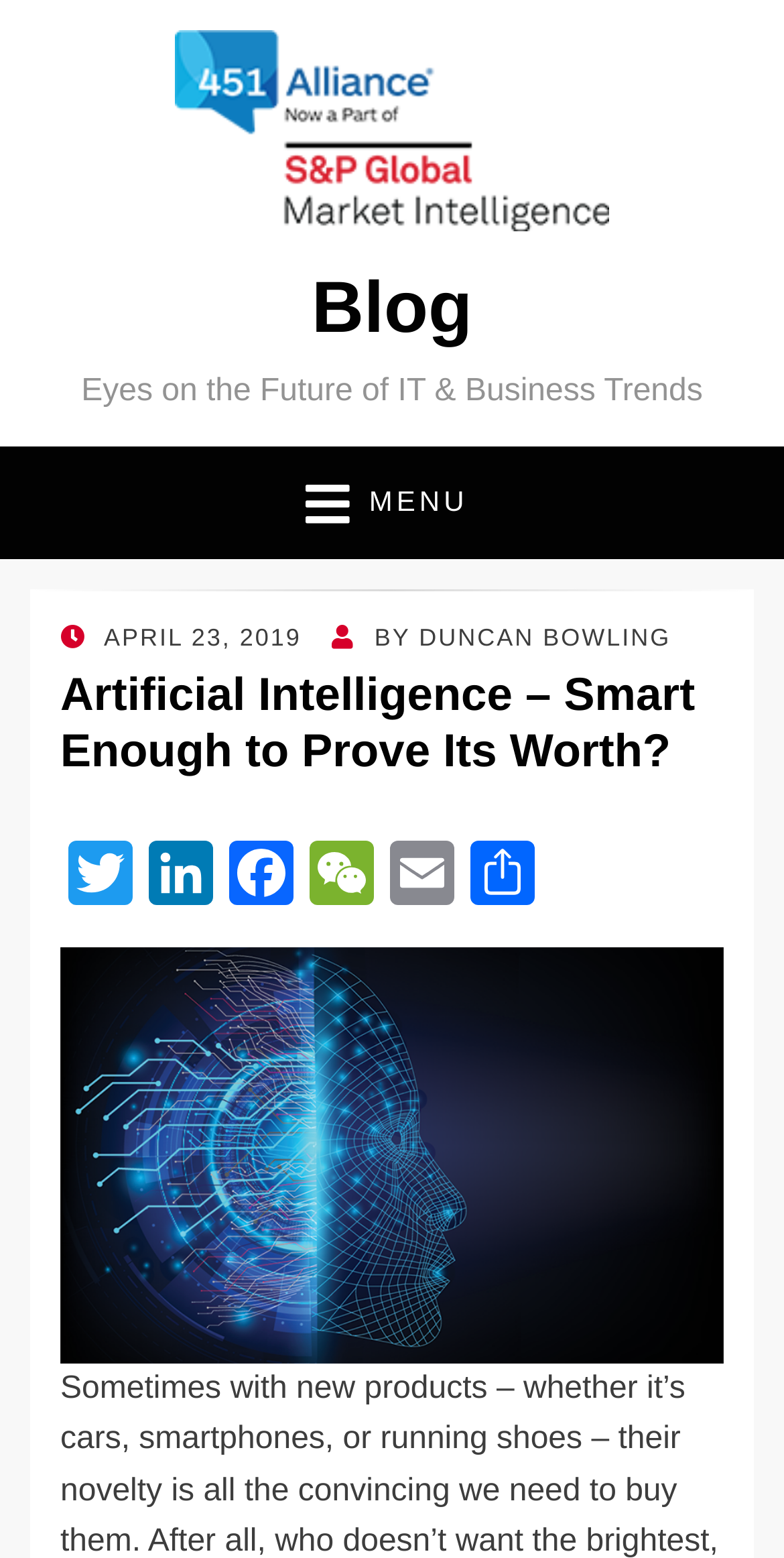Given the element description, predict the bounding box coordinates in the format (top-left x, top-left y, bottom-right x, bottom-right y), using floating point numbers between 0 and 1: Duncan Bowling

[0.534, 0.4, 0.856, 0.418]